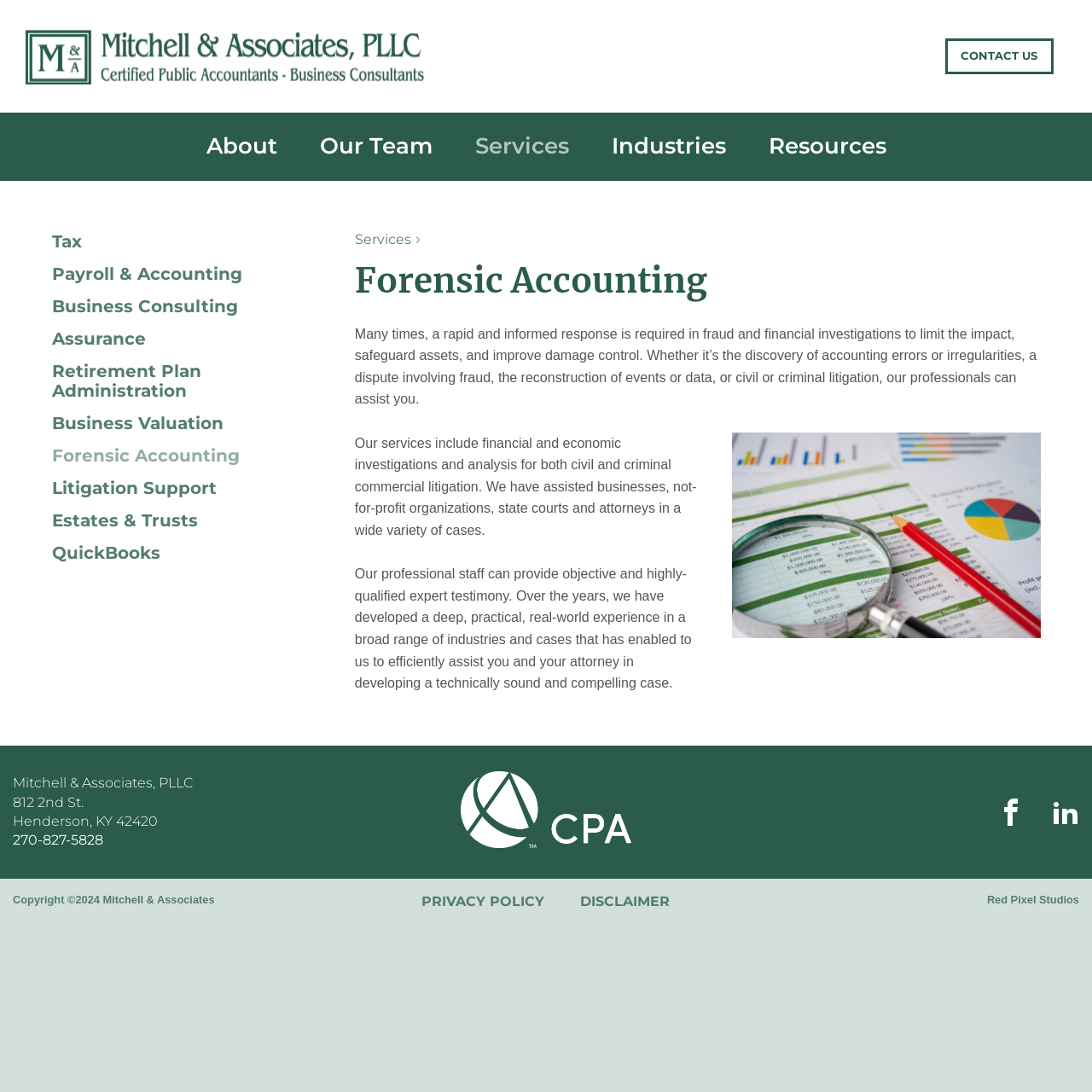Locate the bounding box coordinates of the UI element described by: "Payroll & Accounting". Provide the coordinates as four float numbers between 0 and 1, formatted as [left, top, right, bottom].

[0.048, 0.242, 0.266, 0.26]